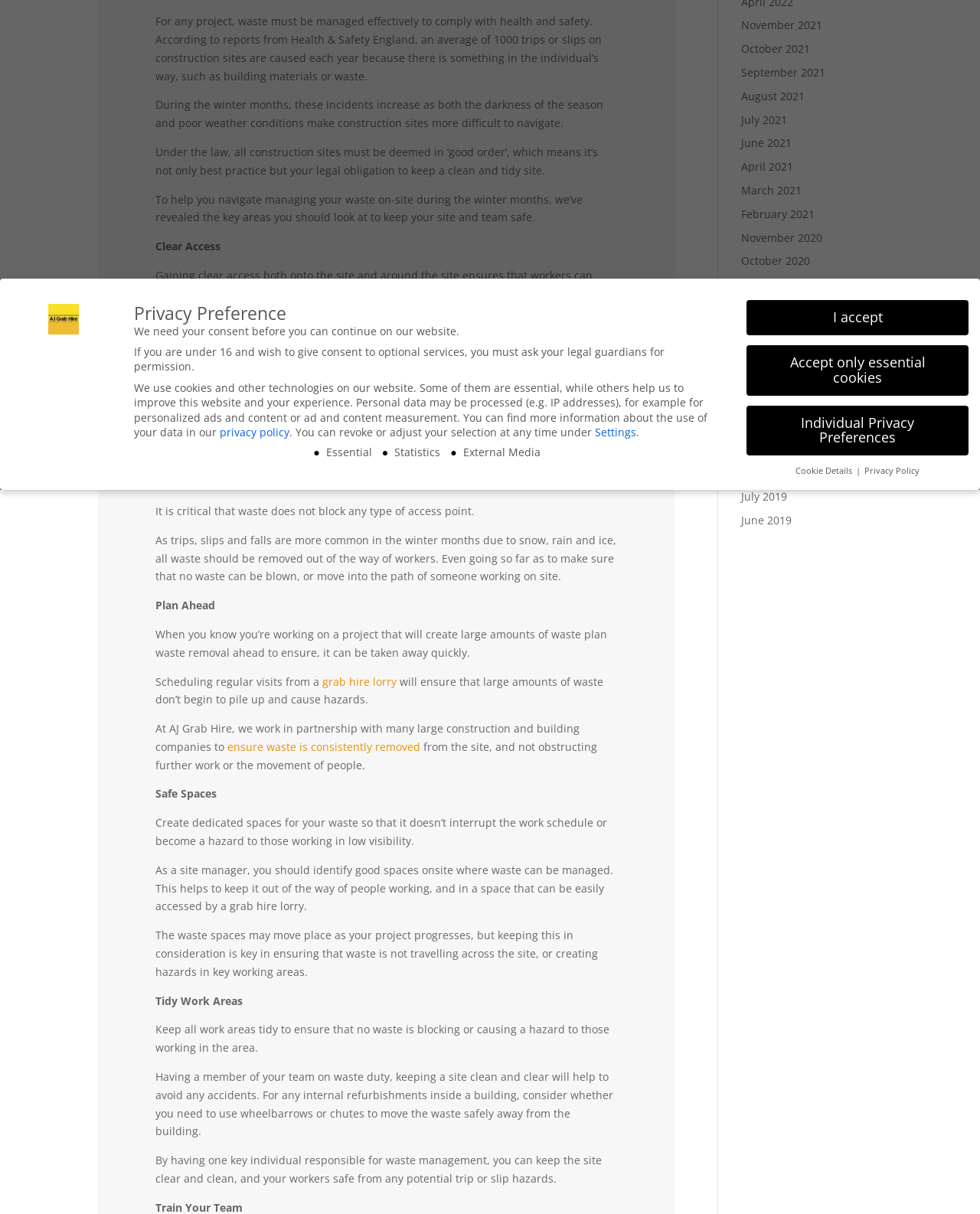For the following element description, predict the bounding box coordinates in the format (top-left x, top-left y, bottom-right x, bottom-right y). All values should be floating point numbers between 0 and 1. Description: Accept only essential cookies

[0.159, 0.49, 0.343, 0.515]